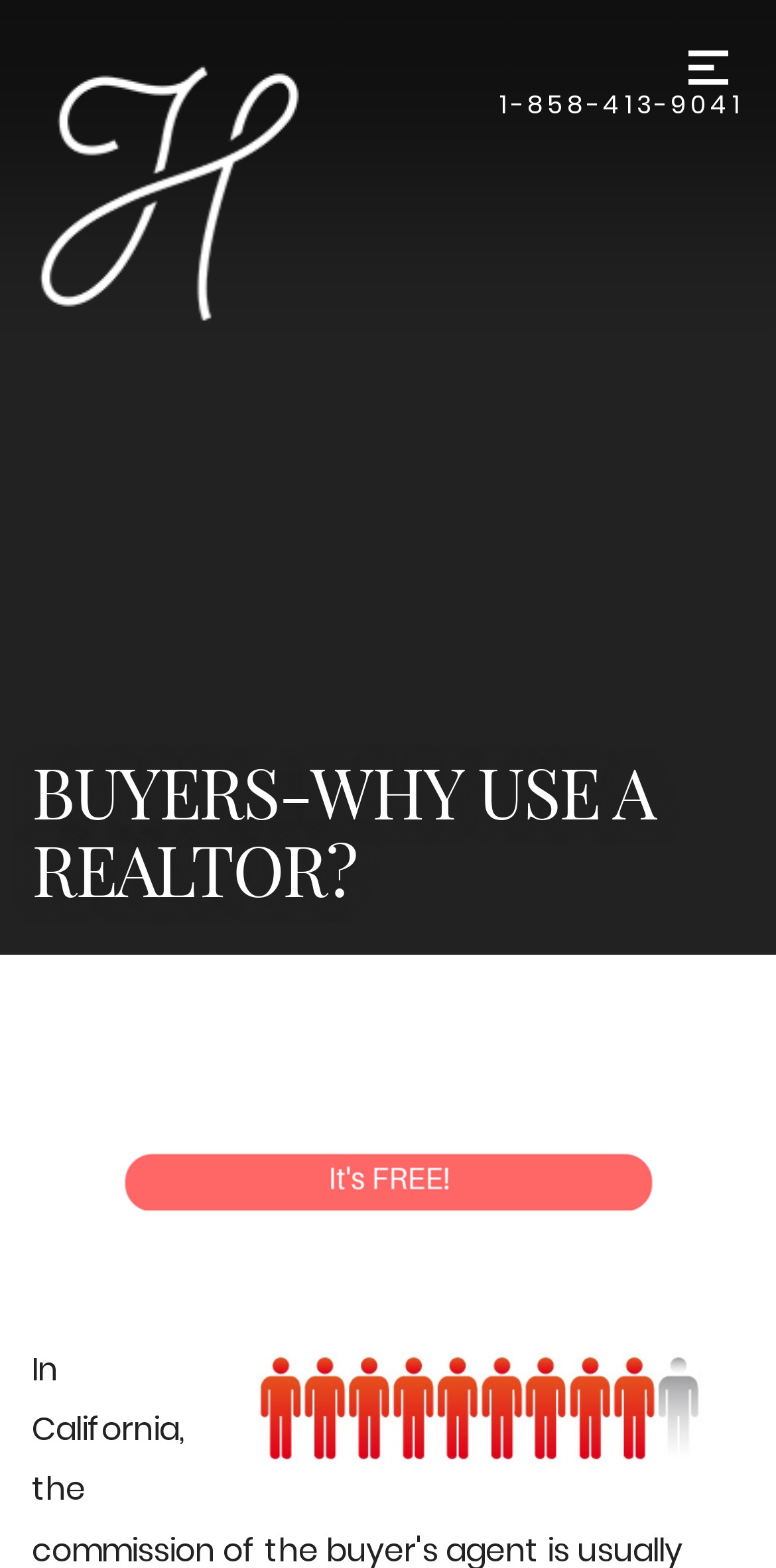Extract the bounding box coordinates of the UI element described: "1-858-413-9041". Provide the coordinates in the format [left, top, right, bottom] with values ranging from 0 to 1.

[0.644, 0.056, 0.959, 0.079]